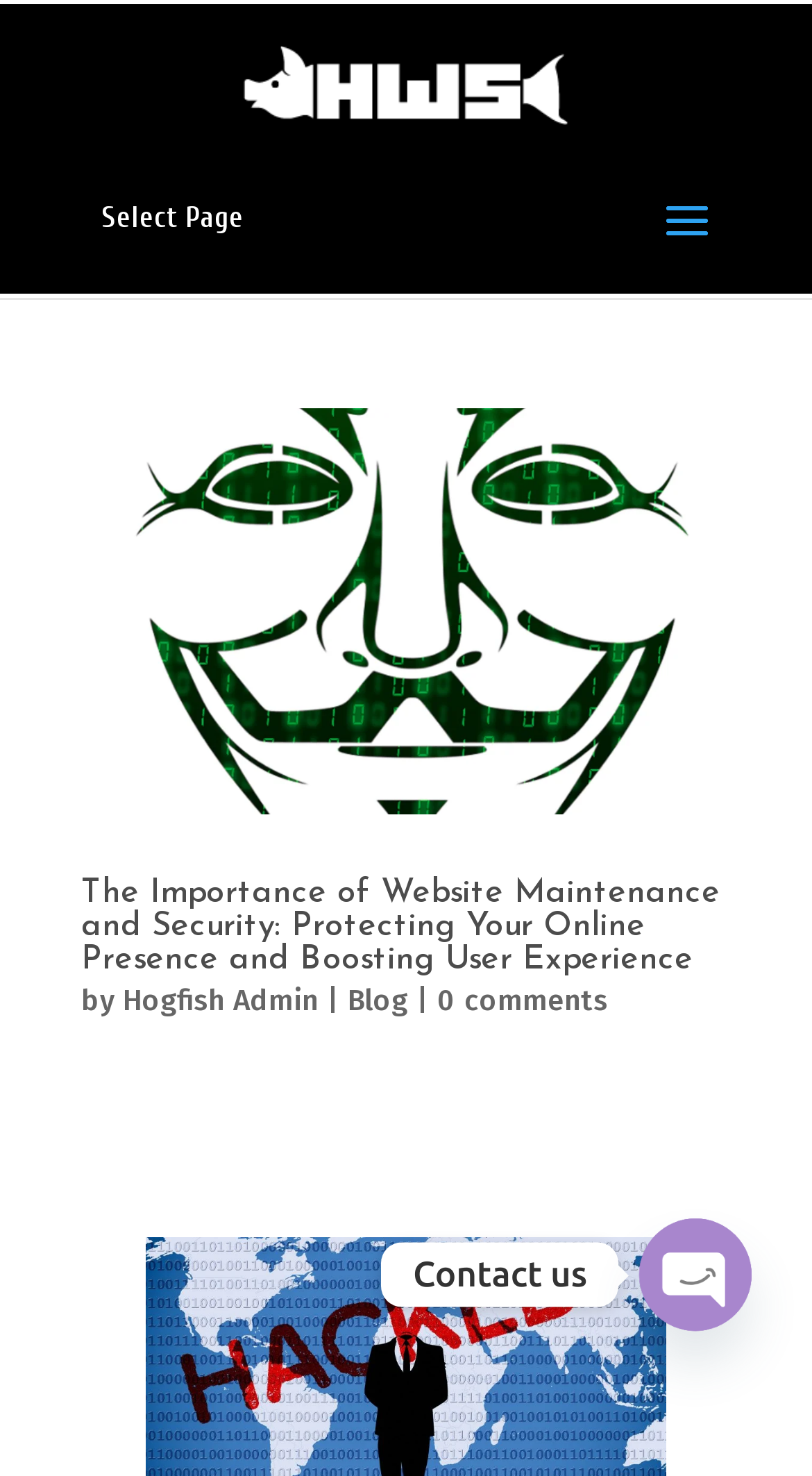How many contact methods are there?
Please provide a single word or phrase in response based on the screenshot.

4